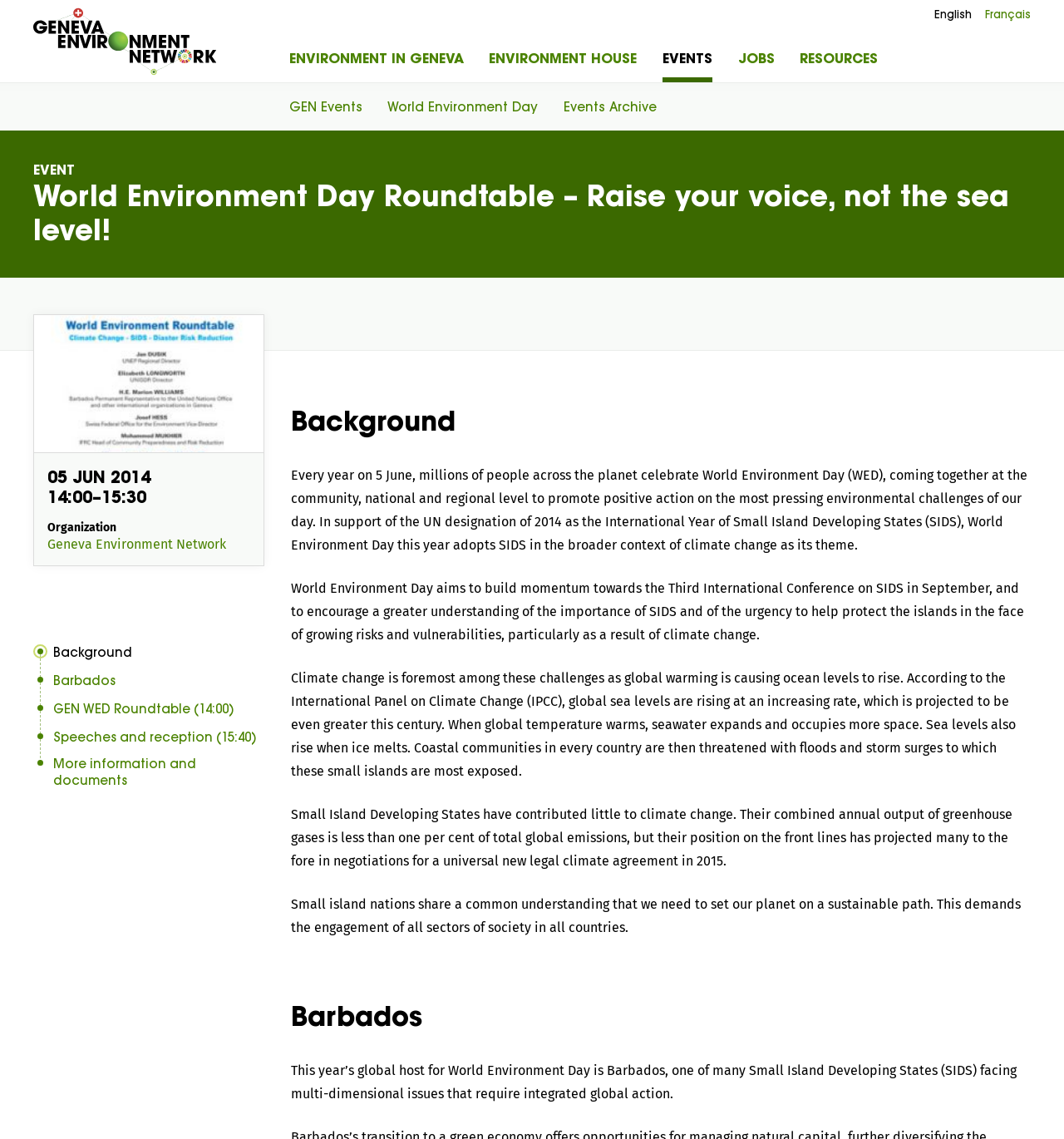Generate the text content of the main headline of the webpage.

World Environment Day Roundtable – Raise your voice, not the sea level!